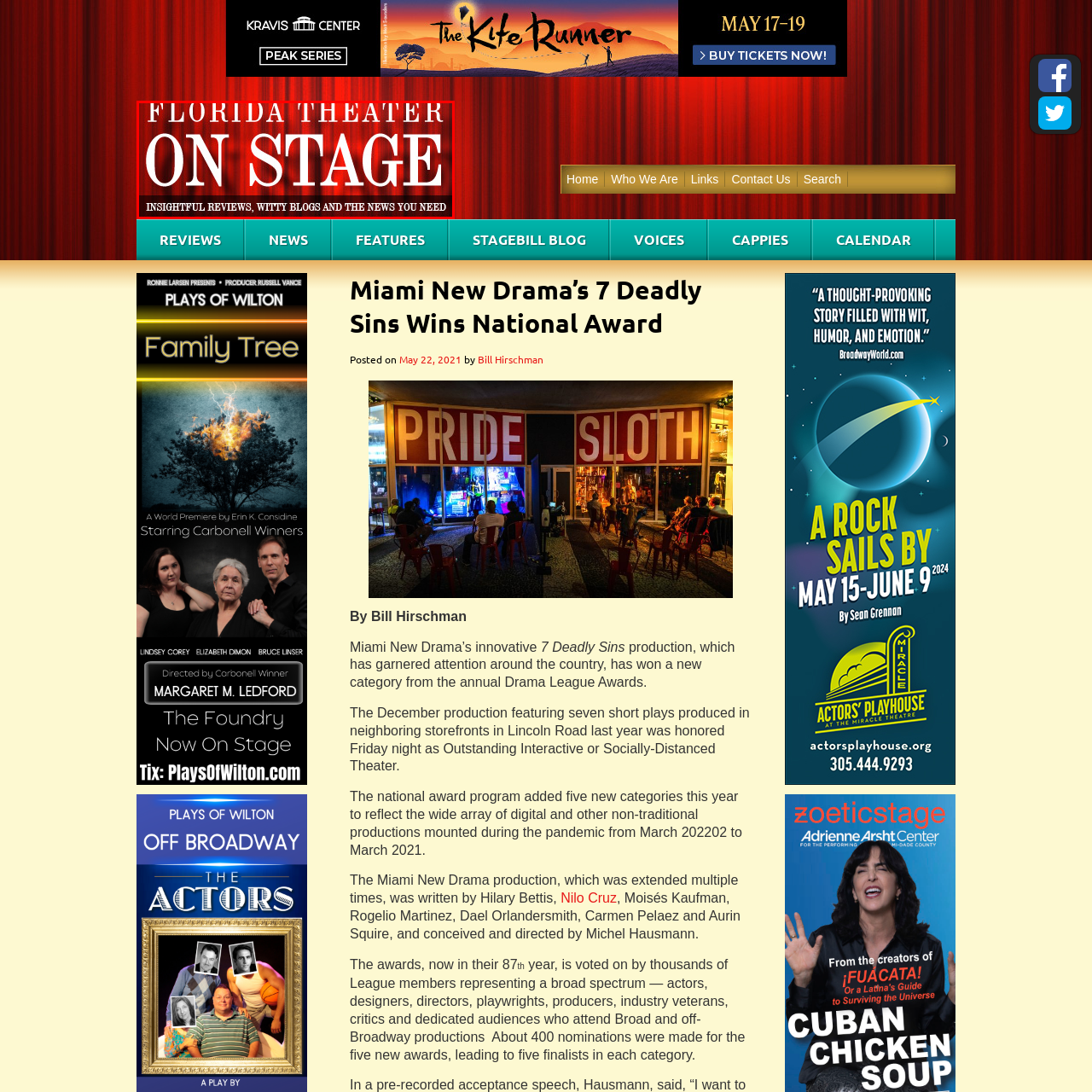Articulate a detailed description of the image enclosed by the red outline.

The image prominently displays the title "Florida Theater On Stage" in bold white lettering against a rich, red background, reminiscent of theatrical curtains. Below the main title, a tagline reads "INSIGHTFUL REVIEWS, WITTY BLOGS AND THE NEWS YOU NEED," suggesting the platform's focus on providing engaging content related to theater in Florida. This visual composition reflects the vibrant world of theater and hints at a variety of insightful commentary and updates available to readers interested in the performing arts. The overall design conveys a sense of excitement and professionalism, inviting audiences to explore the latest happenings in the Florida theater scene.